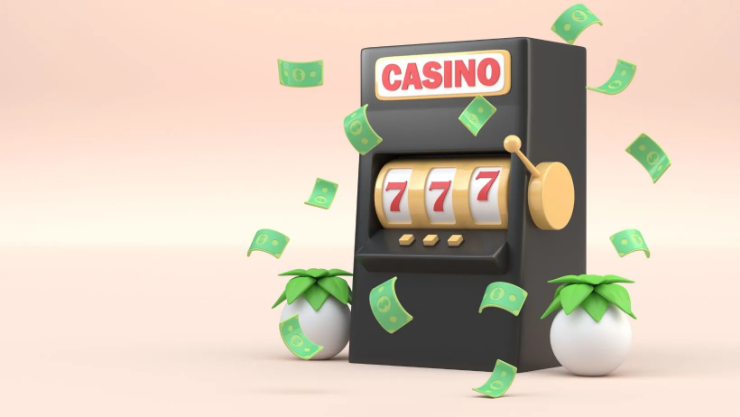Give a meticulous account of what the image depicts.

The image features a vibrant and engaging depiction of a classic casino slot machine, prominently labeled "CASINO" at the top. The machine showcases three spinning reels, each adorned with the iconic lucky "777" symbols, signifying the potential for a big win. Surrounding the slot machine are various floating, stylized representations of money, underscoring the theme of wealth and chance that is central to casino gaming. Flanking the machine are two decorative potted plants, adding a touch of freshness and contrast to the scene. This illustration captures the excitement and allure of slot games, particularly in the context of a rapidly evolving gaming landscape, making it a fitting visual representation for discussions on modern slot machines and gaming culture.